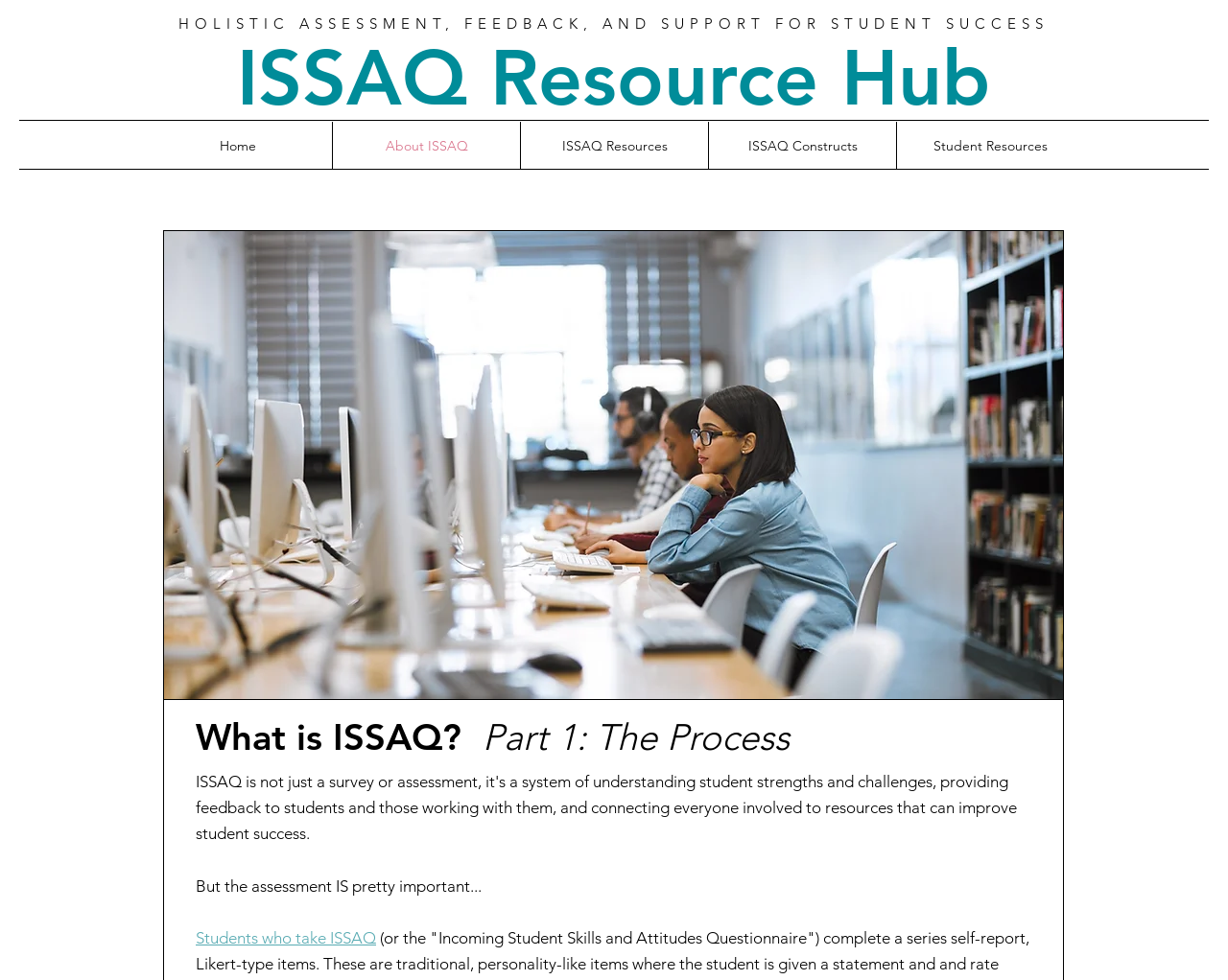What is the relationship between ISSAQ and student success?
Please craft a detailed and exhaustive response to the question.

The static text 'HOLISTIC ASSESSMENT, FEEDBACK, AND SUPPORT FOR STUDENT SUCCESS' implies that ISSAQ is designed to support student success, likely by providing assessment and feedback.